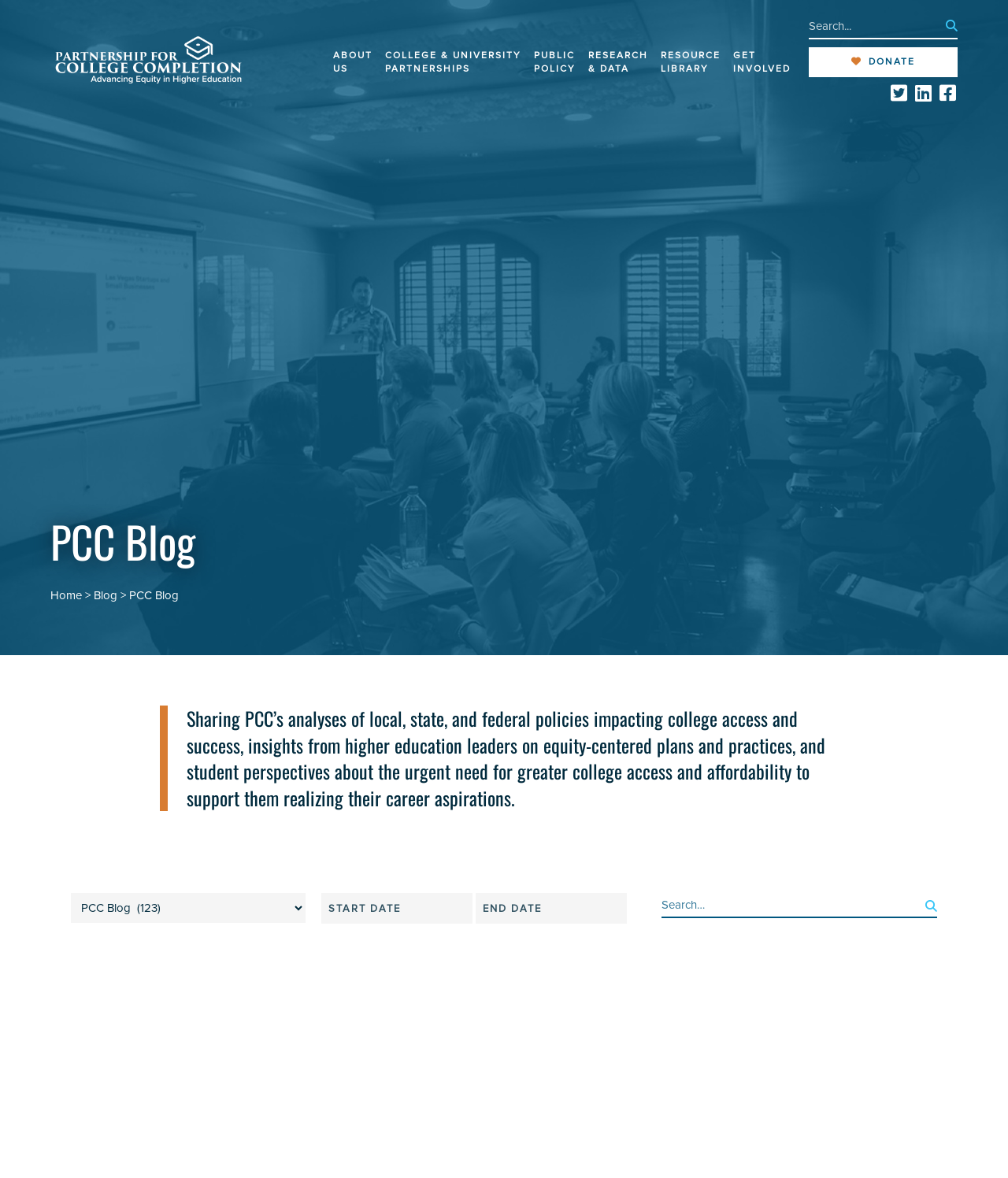Can you find the bounding box coordinates of the area I should click to execute the following instruction: "Post a comment"?

None